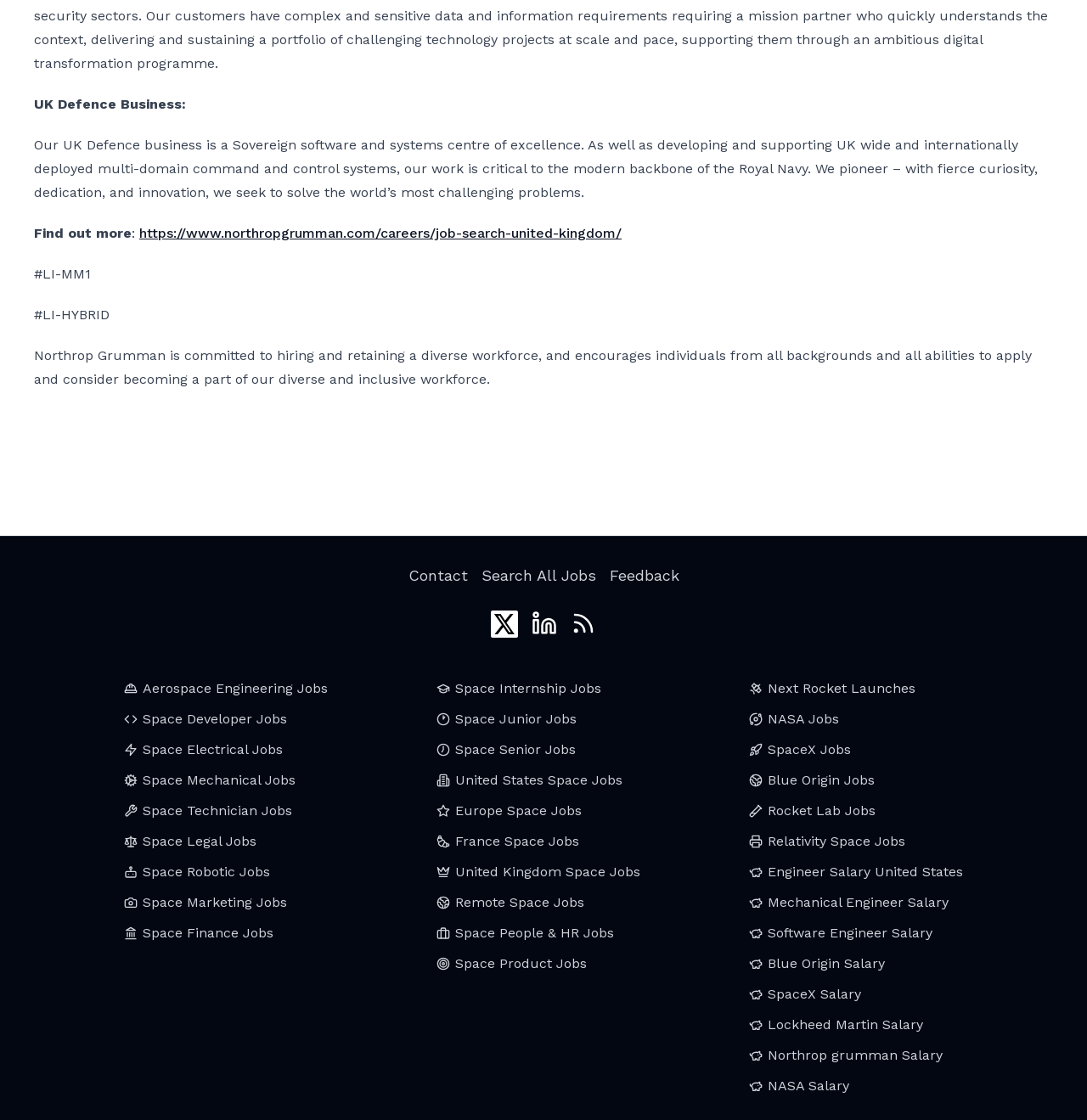By analyzing the image, answer the following question with a detailed response: How many social media links are provided in the footer?

By examining the footer section, I found three social media links, represented by image elements with IDs 185, 186, and 187, which are likely links to the company's social media profiles.